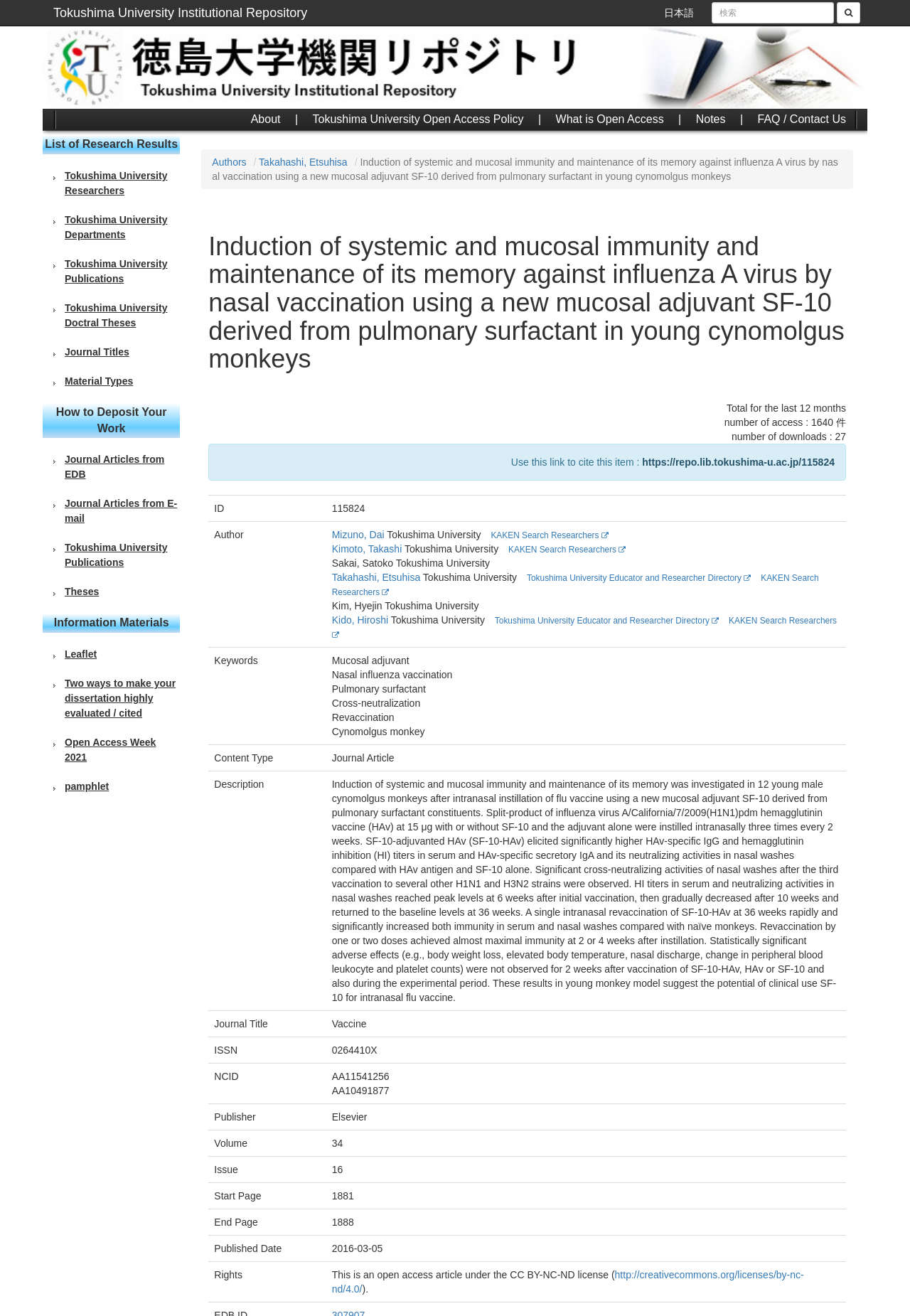Convey a detailed summary of the webpage, mentioning all key elements.

This webpage is a research article page from the Tokushima University Institutional Repository. At the top, there is a link to the repository's homepage and a search bar with a magnifying glass icon. Below that, there is a navigation menu with links to various sections, including "About", "Tokushima University Open Access Policy", and "FAQ / Contact Us".

On the left side, there is a list of links to different categories, such as "Tokushima University Researchers", "Tokushima University Departments", and "Journal Titles". Below that, there is a section titled "How to Deposit Your Work" and another section titled "Information Materials" with links to various resources.

The main content of the page is a research article titled "Induction of systemic and mucosal immunity and maintenance of its memory against influenza A virus by nasal vaccination using a new mucosal adjuvant SF-10 derived from pulmonary surfactant in young cynomolgus monkeys". The article has a heading, followed by a table with information about the article, including the authors, keywords, content type, and description. The description is a lengthy text that summarizes the research.

Below the article information, there are statistics about the article's access and downloads, including the total number of accesses and downloads in the last 12 months. There is also a link to cite the article and a table with more detailed information about the article, including the authors, keywords, and journal title.

Overall, the webpage is a detailed page about a specific research article, with links to related resources and information about the article's access and downloads.